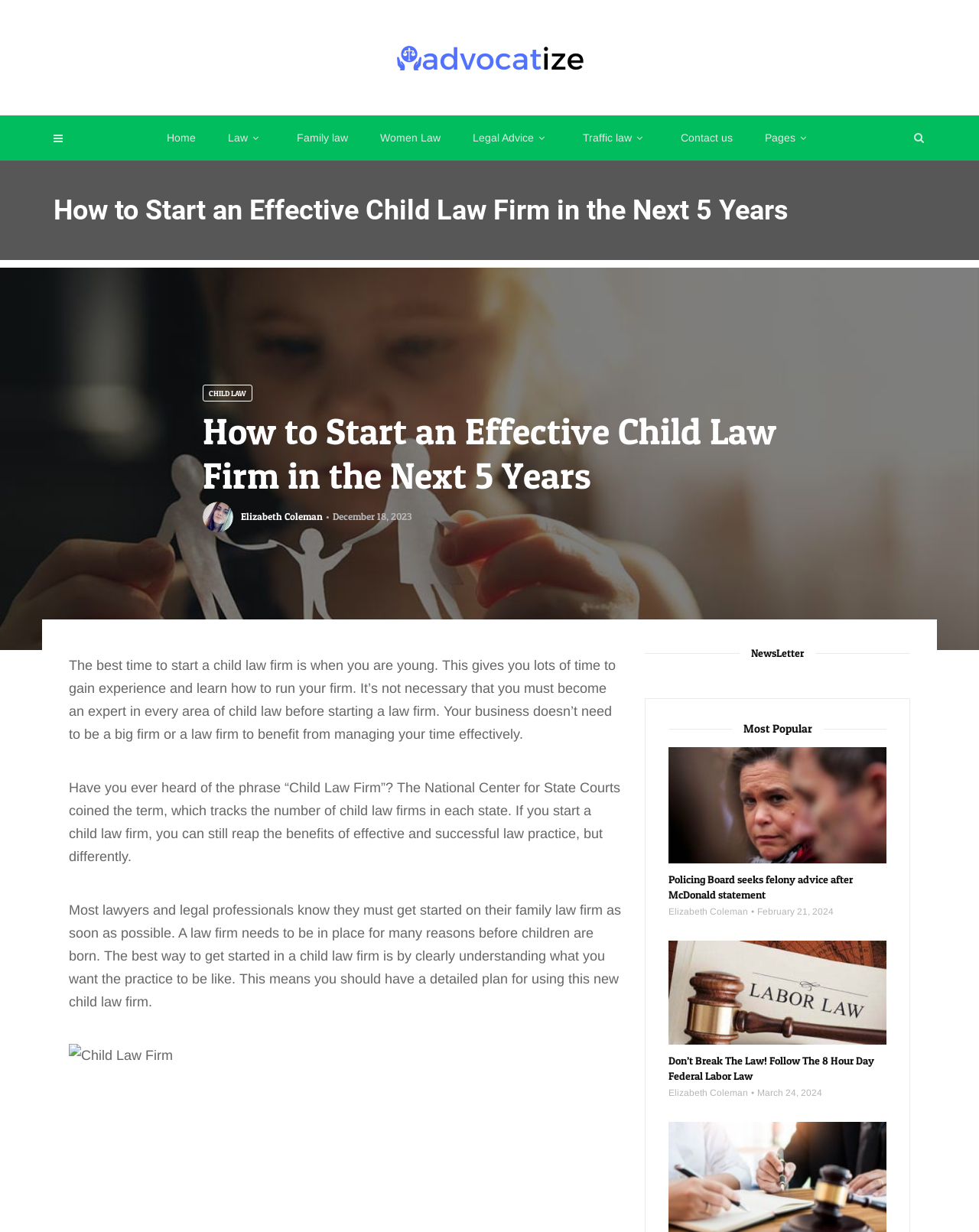Please identify the bounding box coordinates of the element's region that needs to be clicked to fulfill the following instruction: "View the profile of 'Elizabeth Coleman'". The bounding box coordinates should consist of four float numbers between 0 and 1, i.e., [left, top, right, bottom].

[0.246, 0.414, 0.33, 0.424]